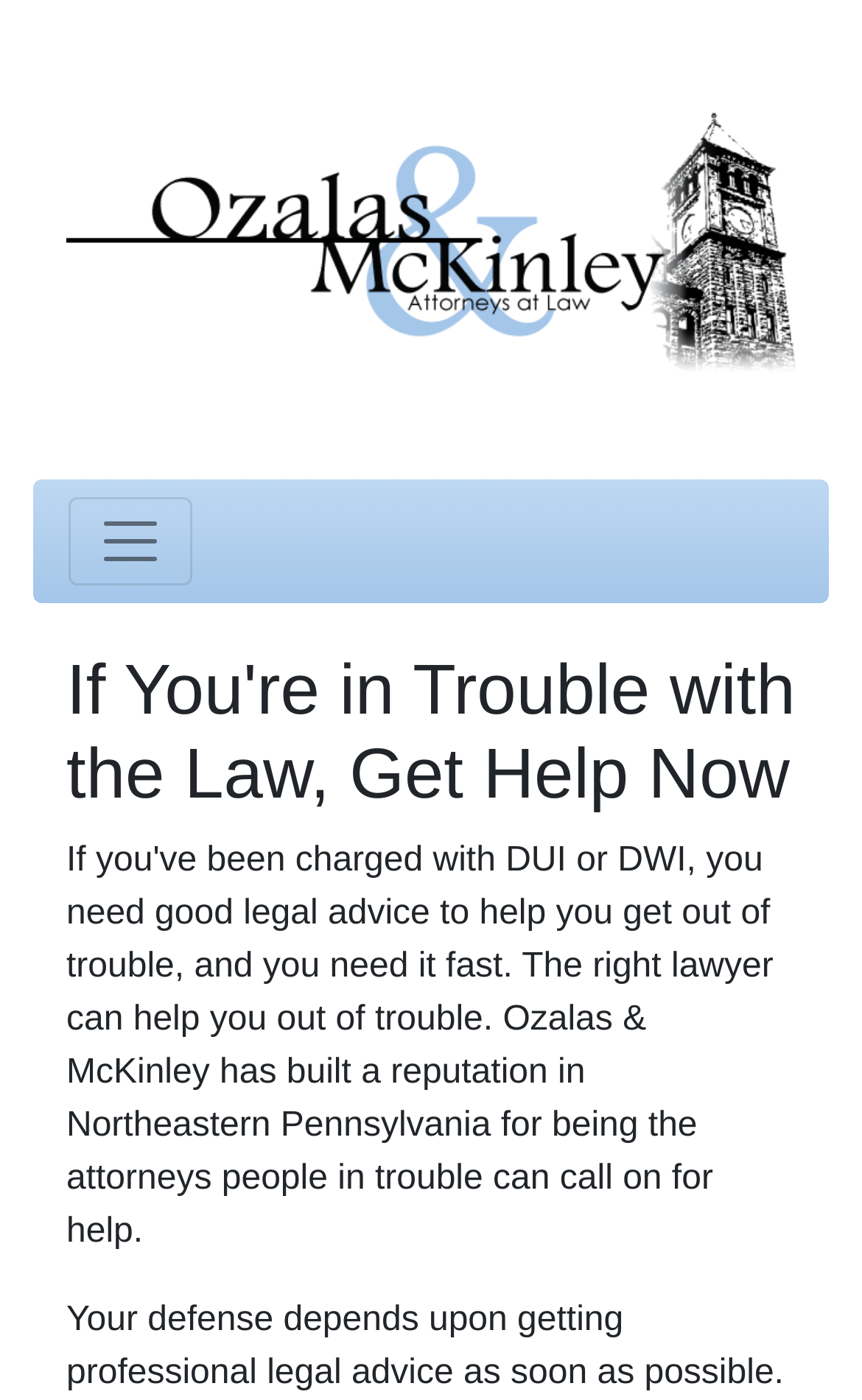Using the element description: "alt="Ozalas & McKinley Logo"", determine the bounding box coordinates for the specified UI element. The coordinates should be four float numbers between 0 and 1, [left, top, right, bottom].

[0.077, 0.157, 0.923, 0.184]